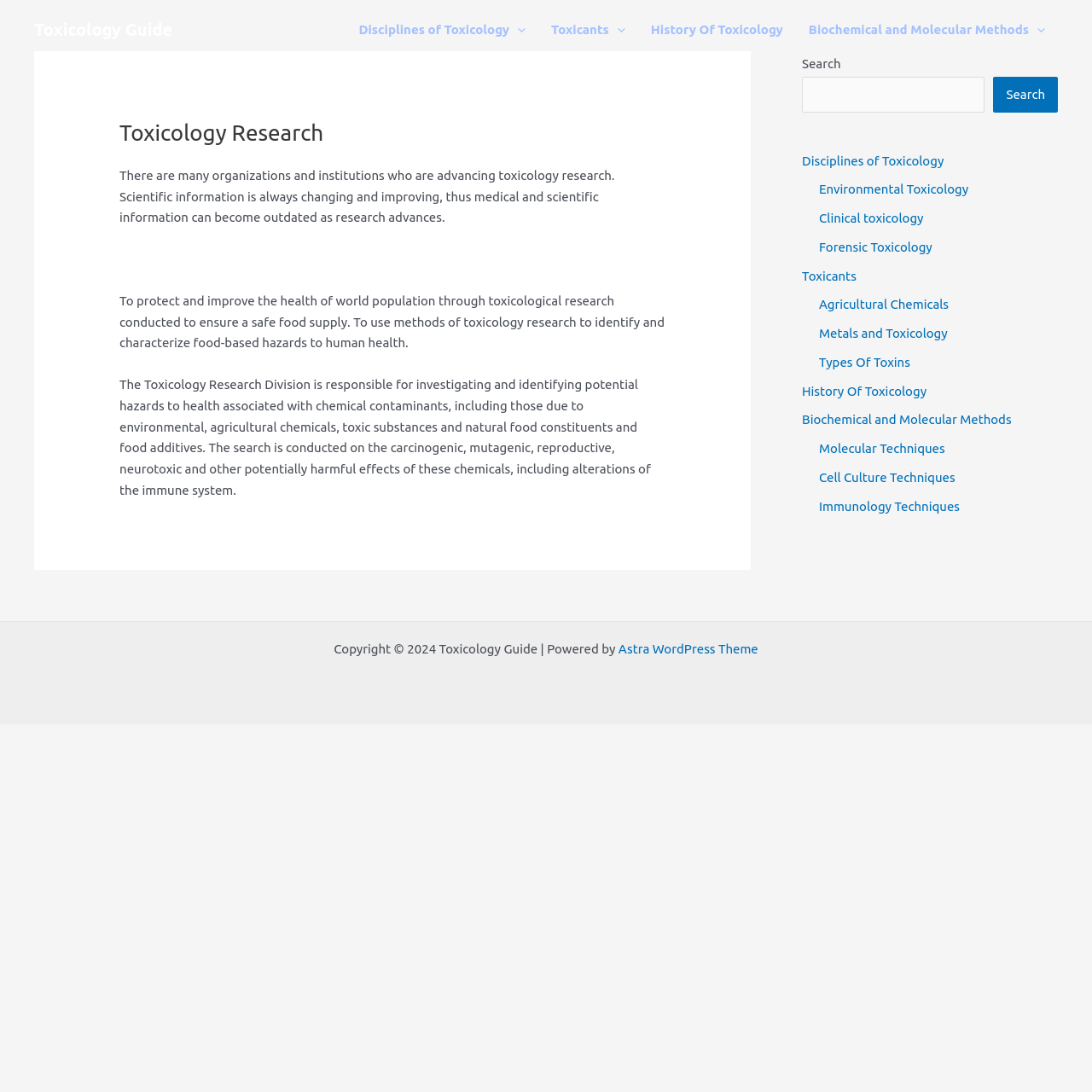Please look at the image and answer the question with a detailed explanation: What is the main purpose of the Toxicology Research Division?

Based on the webpage content, the main purpose of the Toxicology Research Division is to identify and characterize food-based hazards to human health. This is stated in the second paragraph of the main article, which explains that the division is responsible for investigating and identifying potential hazards to health associated with chemical contaminants, including those due to environmental, agricultural chemicals, toxic substances, and natural food constituents and food additives.